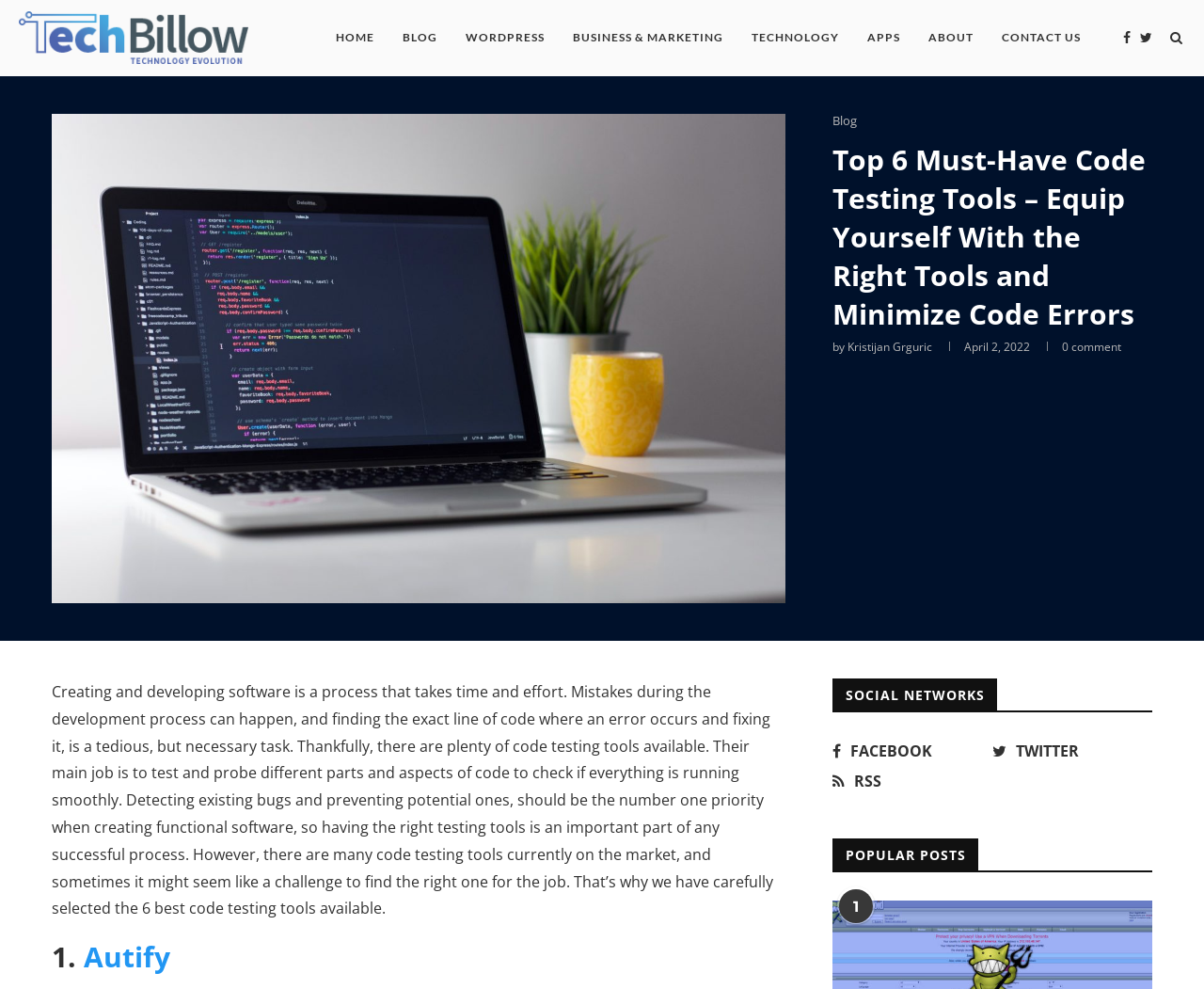Please identify the bounding box coordinates of the element I need to click to follow this instruction: "check social networks".

[0.691, 0.686, 0.957, 0.72]